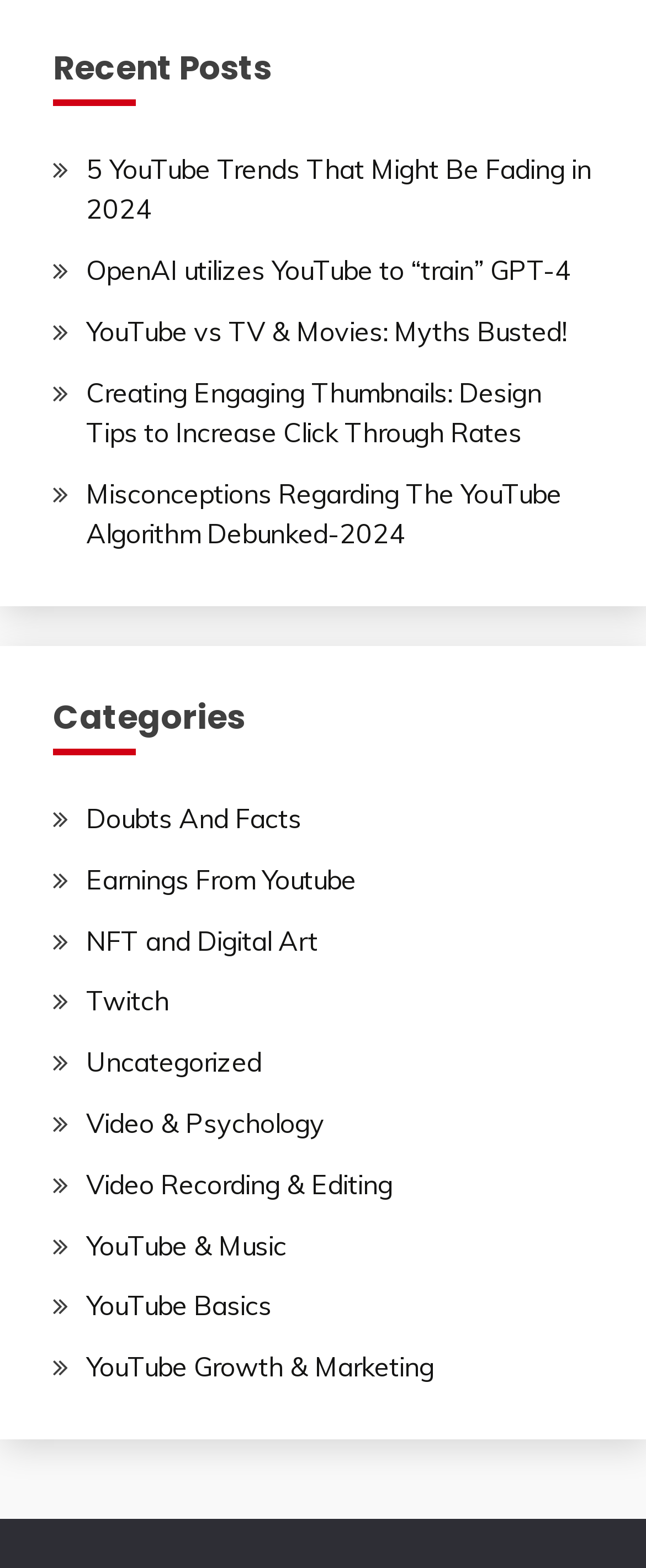Use the information in the screenshot to answer the question comprehensively: What is the last category listed?

The last category listed can be found by looking at the last link element under the 'Categories' heading, which has a bounding box coordinate of [0.133, 0.861, 0.672, 0.882]. The OCR text of this element is 'YouTube Growth & Marketing'.